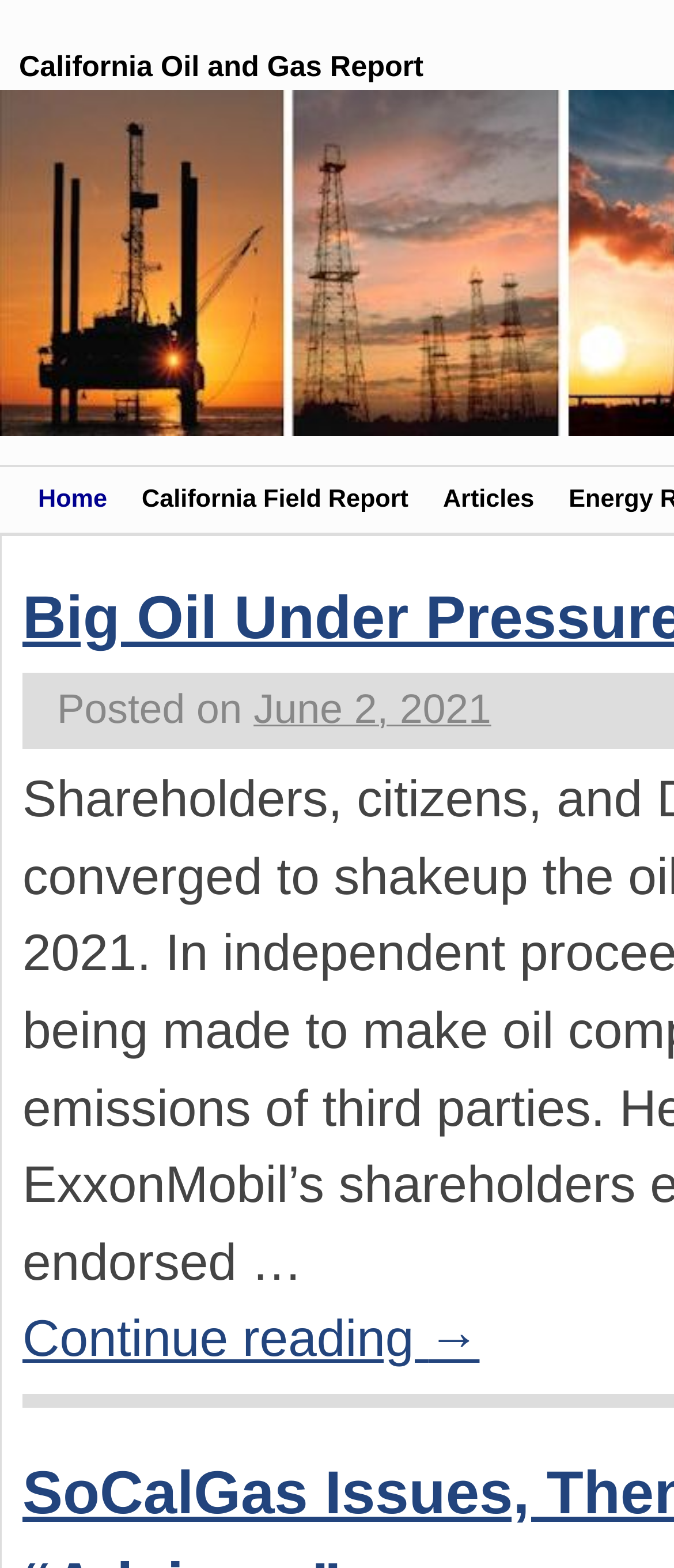Identify the first-level heading on the webpage and generate its text content.

California Oil and Gas Report